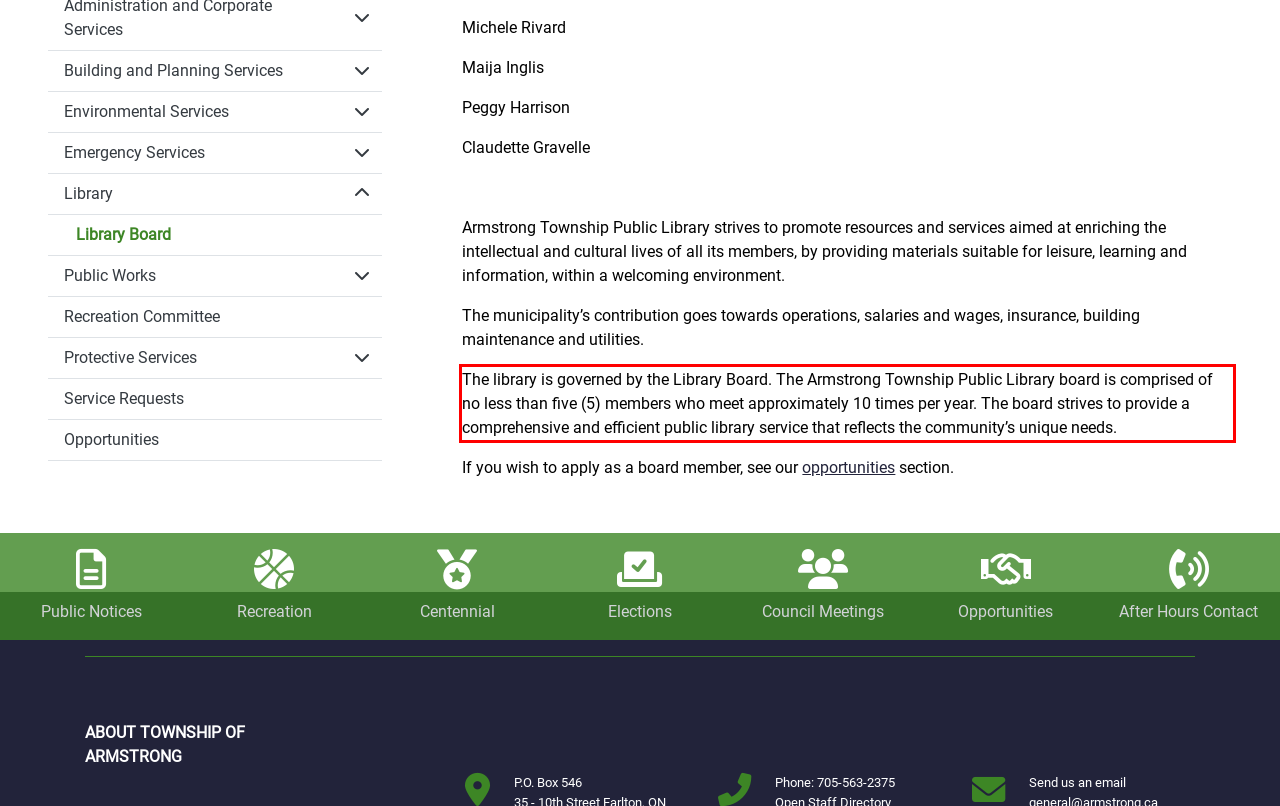Using the provided screenshot of a webpage, recognize the text inside the red rectangle bounding box by performing OCR.

The library is governed by the Library Board. The Armstrong Township Public Library board is comprised of no less than five (5) members who meet approximately 10 times per year. The board strives to provide a comprehensive and efficient public library service that reflects the community’s unique needs.